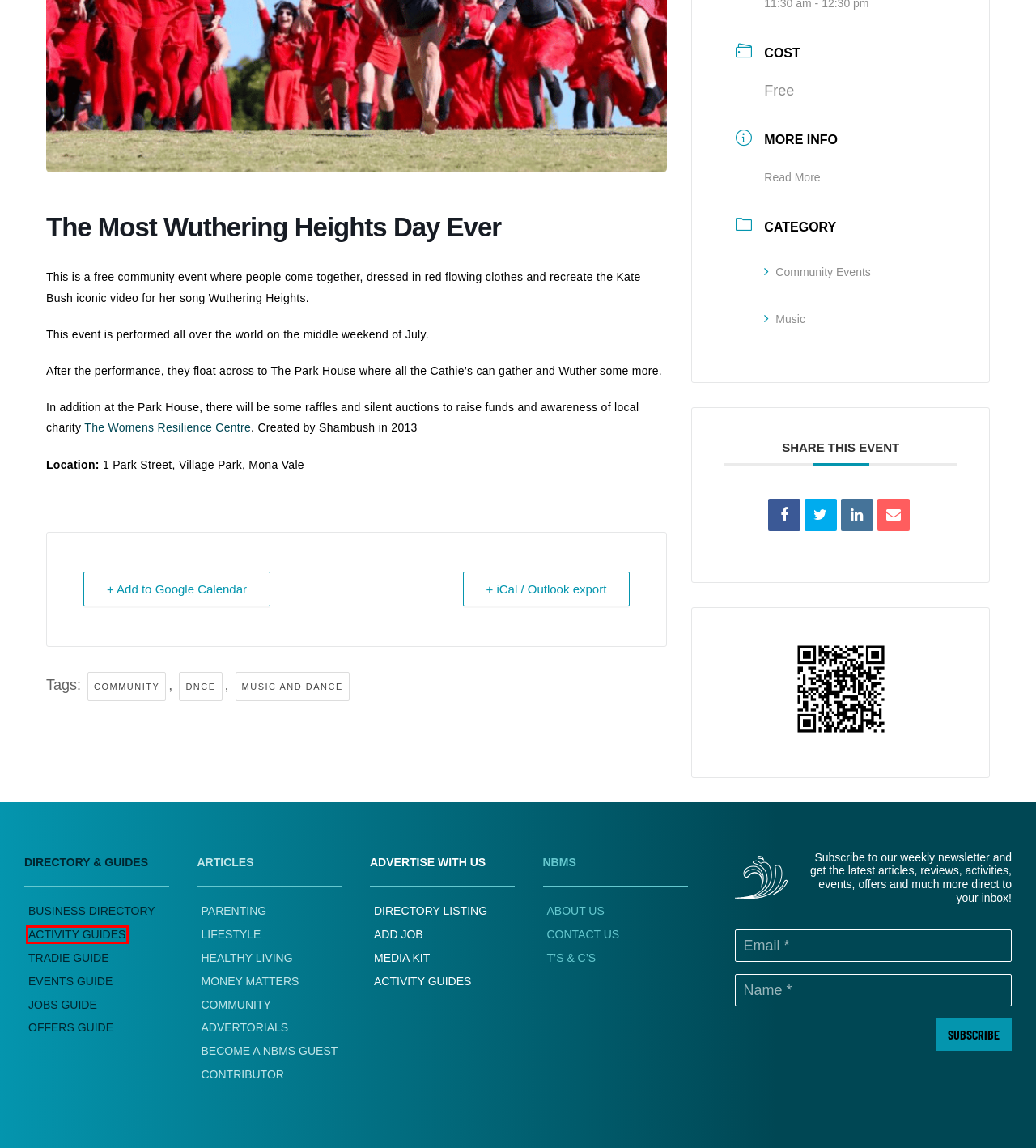Examine the screenshot of the webpage, noting the red bounding box around a UI element. Pick the webpage description that best matches the new page after the element in the red bounding box is clicked. Here are the candidates:
A. Dnce Archives - Northern Beaches Mums
B. Activity Guides Archives - Northern Beaches Mums
C. Northern Beaches Jobs Board - Northern Beaches Mums
D. community Archives - Northern Beaches Mums
E. Music and Dance Archives - Northern Beaches Mums
F. Advertorials Archives - Northern Beaches Mums
G. Local Playgrounds List - Northern Beaches Mums
H. Community Events Archives - Northern Beaches Mums

B